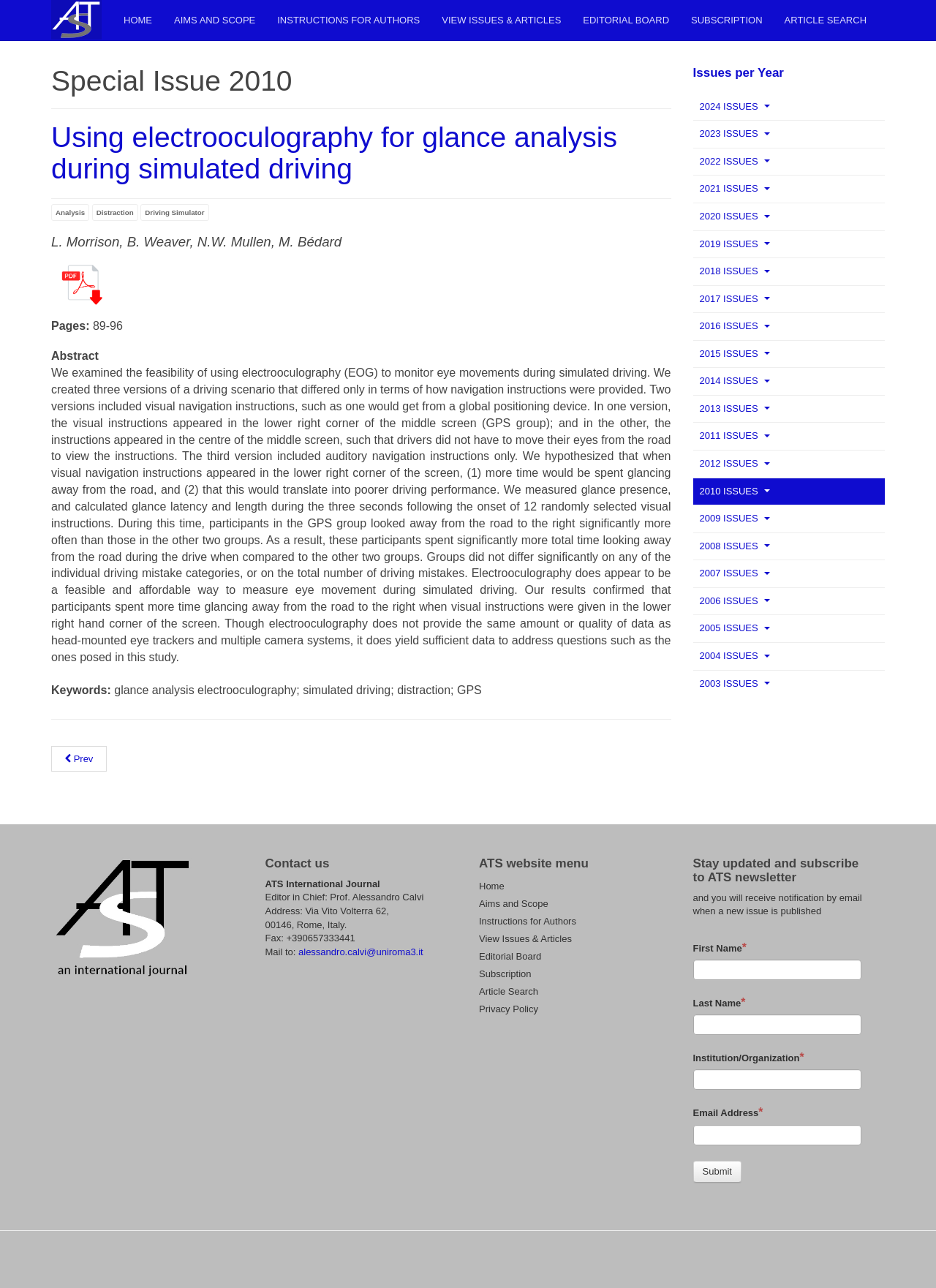Provide the bounding box coordinates of the HTML element described by the text: "Selyatino Agrohub".

None